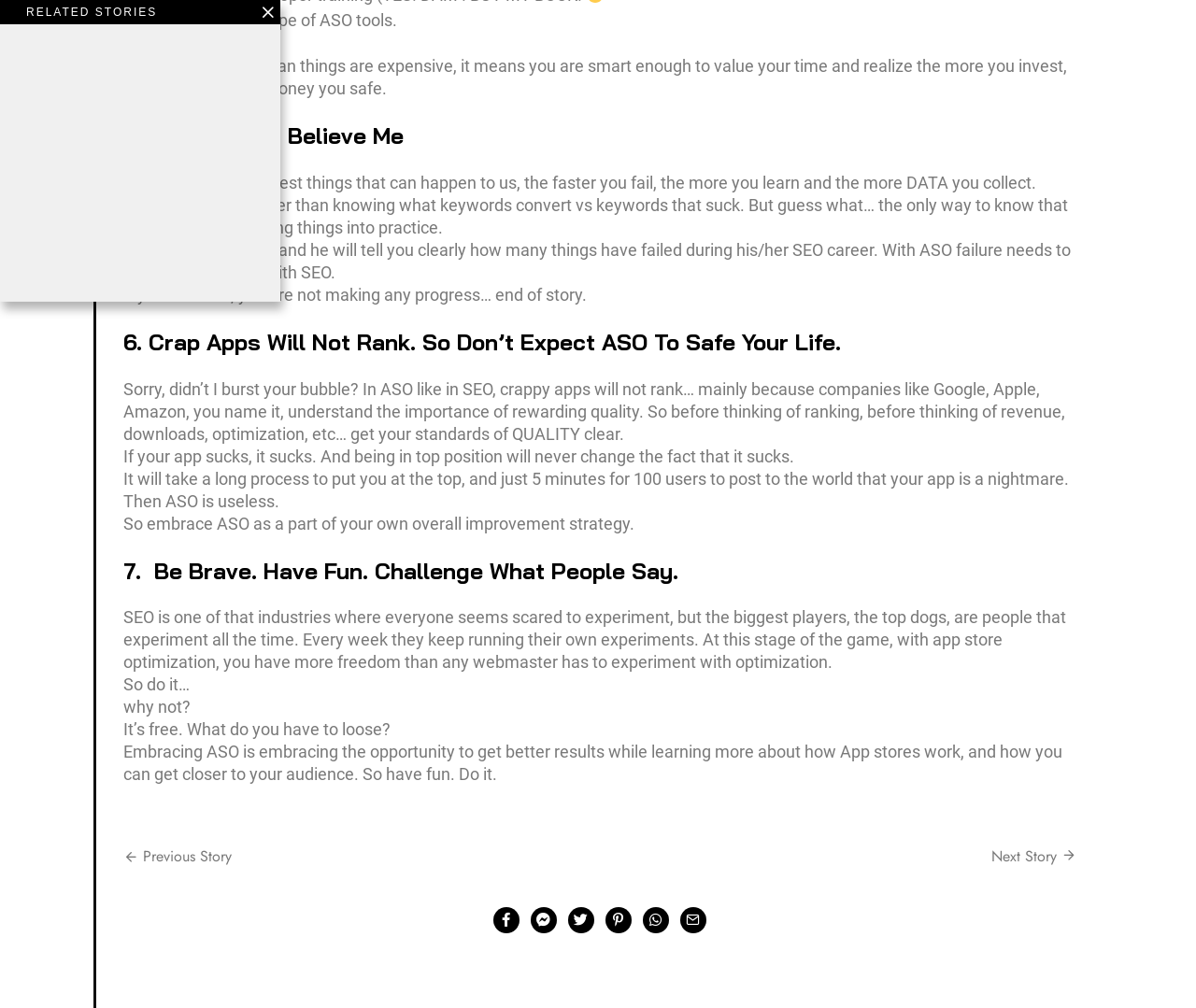Using the given description, provide the bounding box coordinates formatted as (top-left x, top-left y, bottom-right x, bottom-right y), with all values being floating point numbers between 0 and 1. Description: Next Story

[0.829, 0.839, 0.9, 0.861]